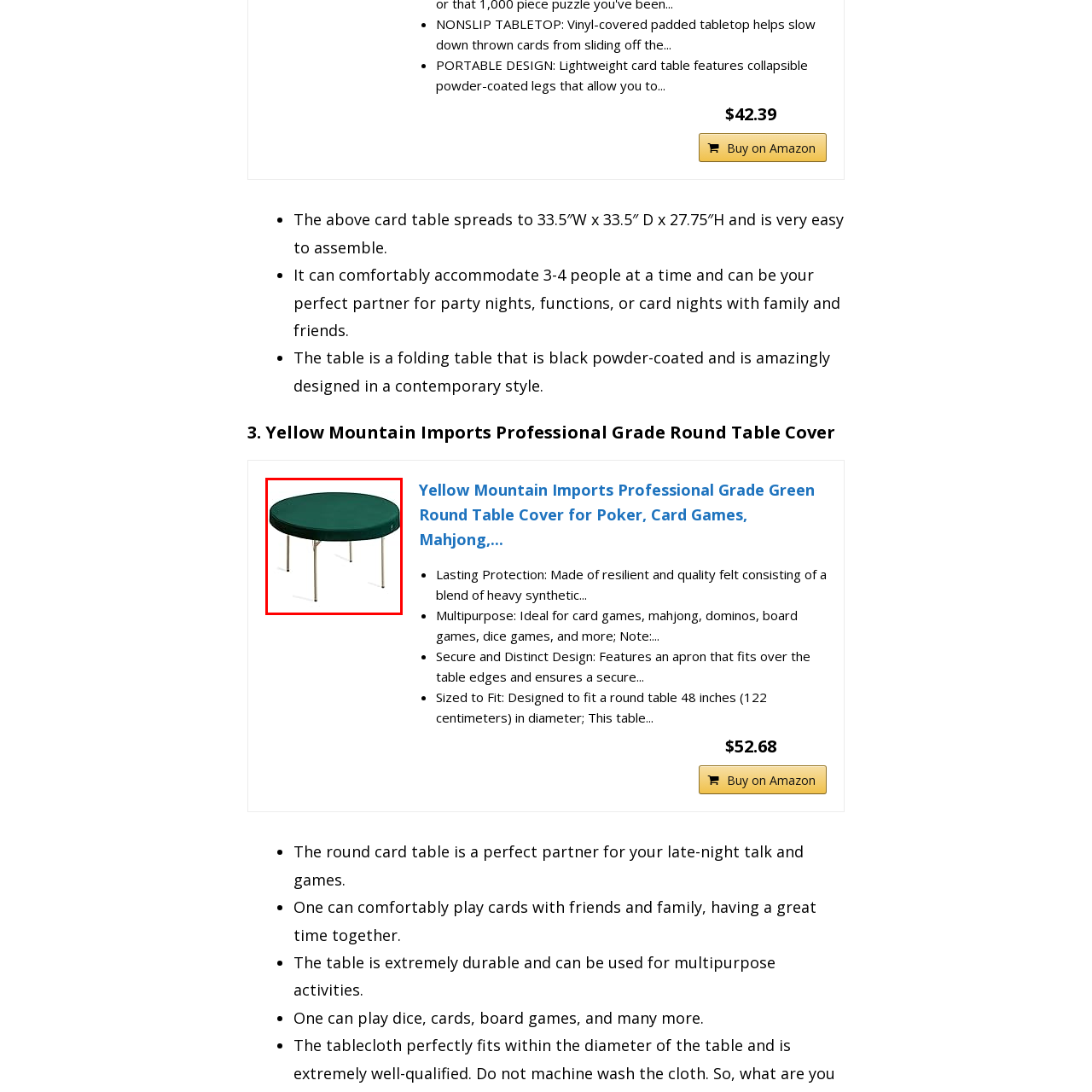Describe all the elements and activities occurring in the red-outlined area of the image extensively.

The image showcases the "Yellow Mountain Imports Professional Grade Green Round Table Cover," designed specifically for poker, card games, and mahjong. The cover features a rich green felt material that provides a durable and resilient surface, ensuring lasting protection during gameplay. Its multipurpose design makes it ideal for various activities including card games, board games, and more. The cover is sized to fit round tables with a diameter of 48 inches (122 cm), featuring an apron that securely fits over the table edges for a snug, distinct look. This table cover not only enhances the gaming experience but also protects the table from spills and damage, making it a perfect addition to any game night setup.